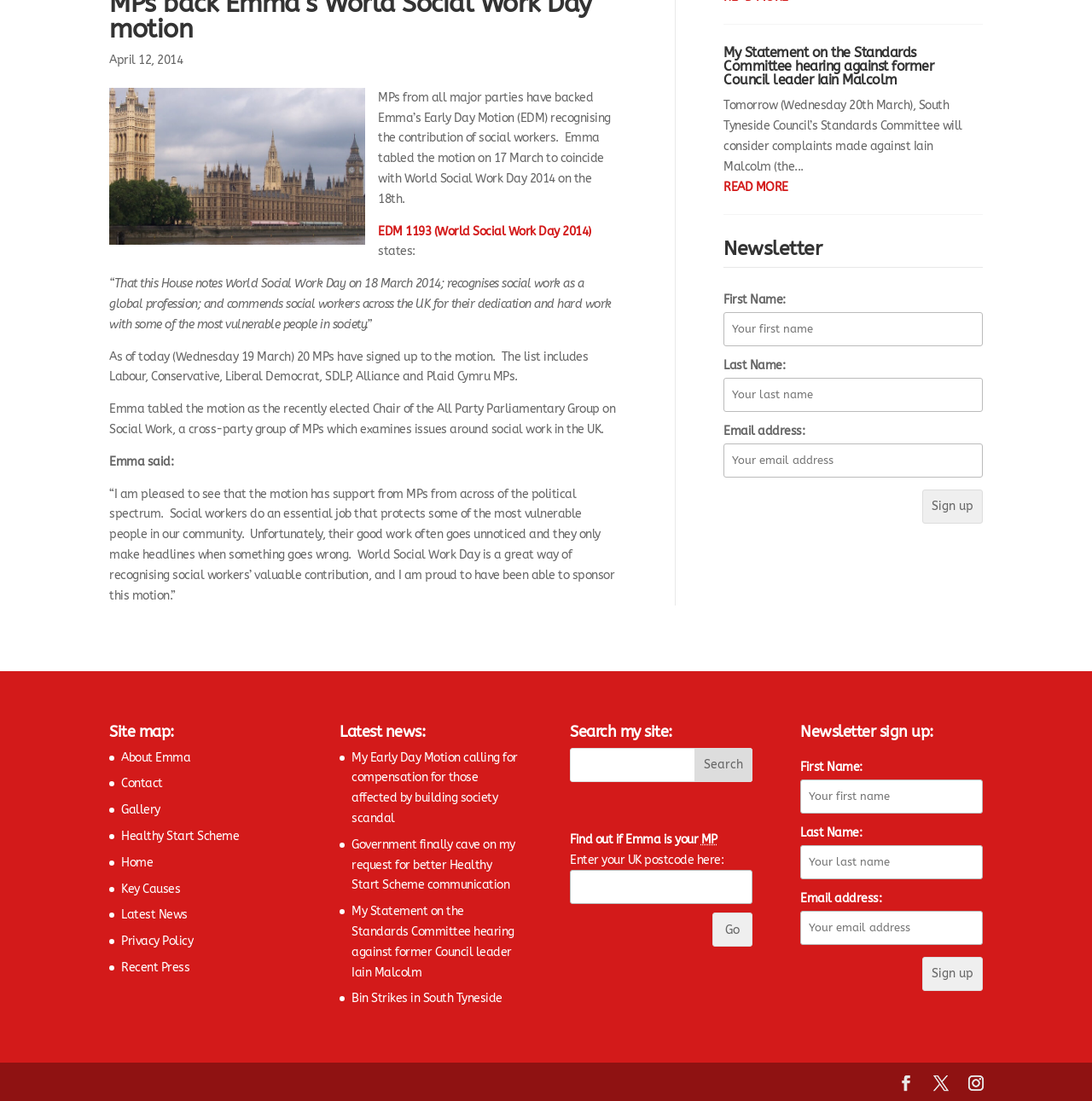Identify the bounding box for the element characterized by the following description: "Healthy Start Scheme".

[0.111, 0.753, 0.219, 0.766]